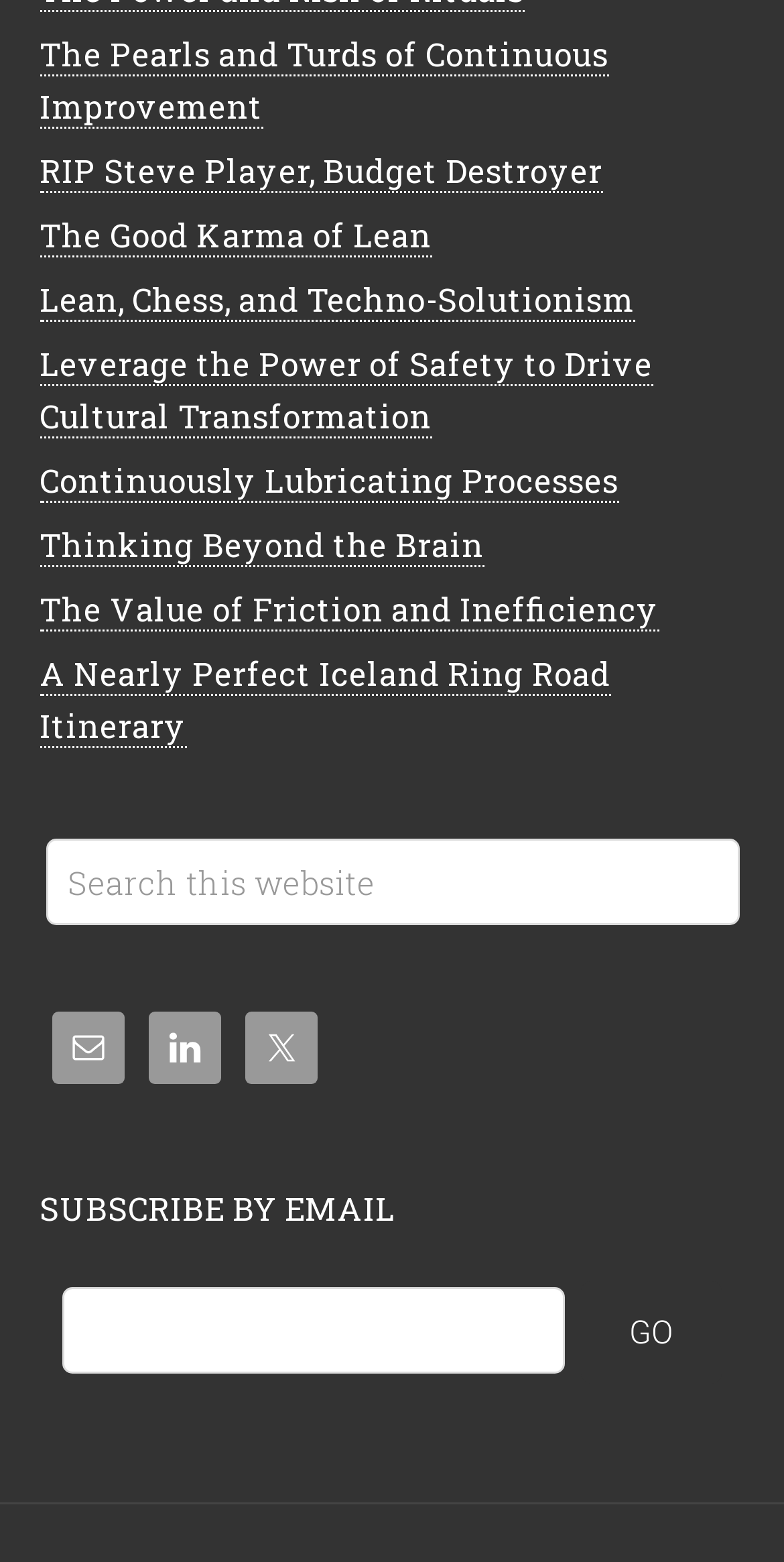Given the description Skip to content, predict the bounding box coordinates of the UI element. Ensure the coordinates are in the format (top-left x, top-left y, bottom-right x, bottom-right y) and all values are between 0 and 1.

None